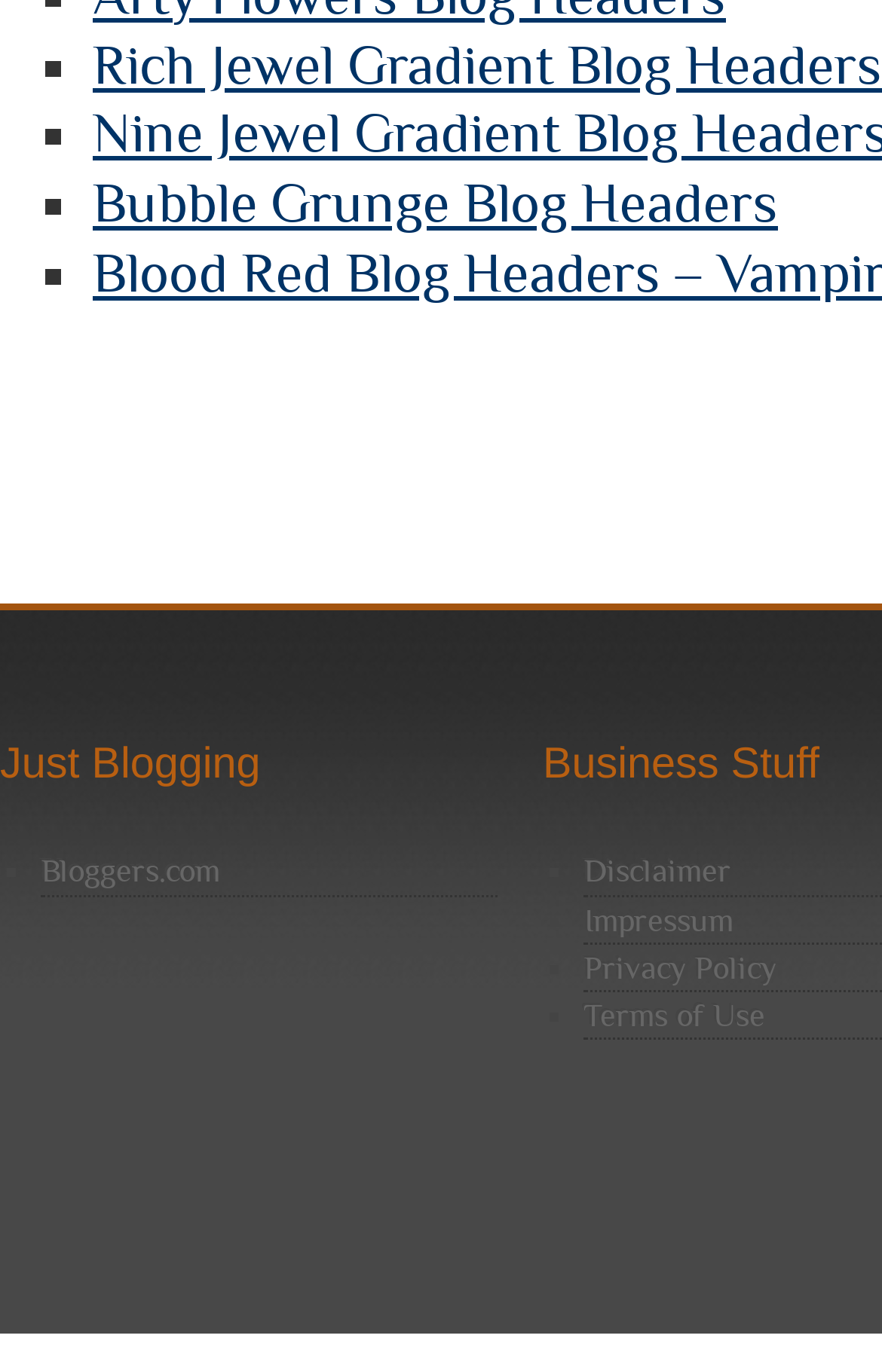Are the list markers used consistently throughout the webpage?
Based on the screenshot, provide a one-word or short-phrase response.

Yes